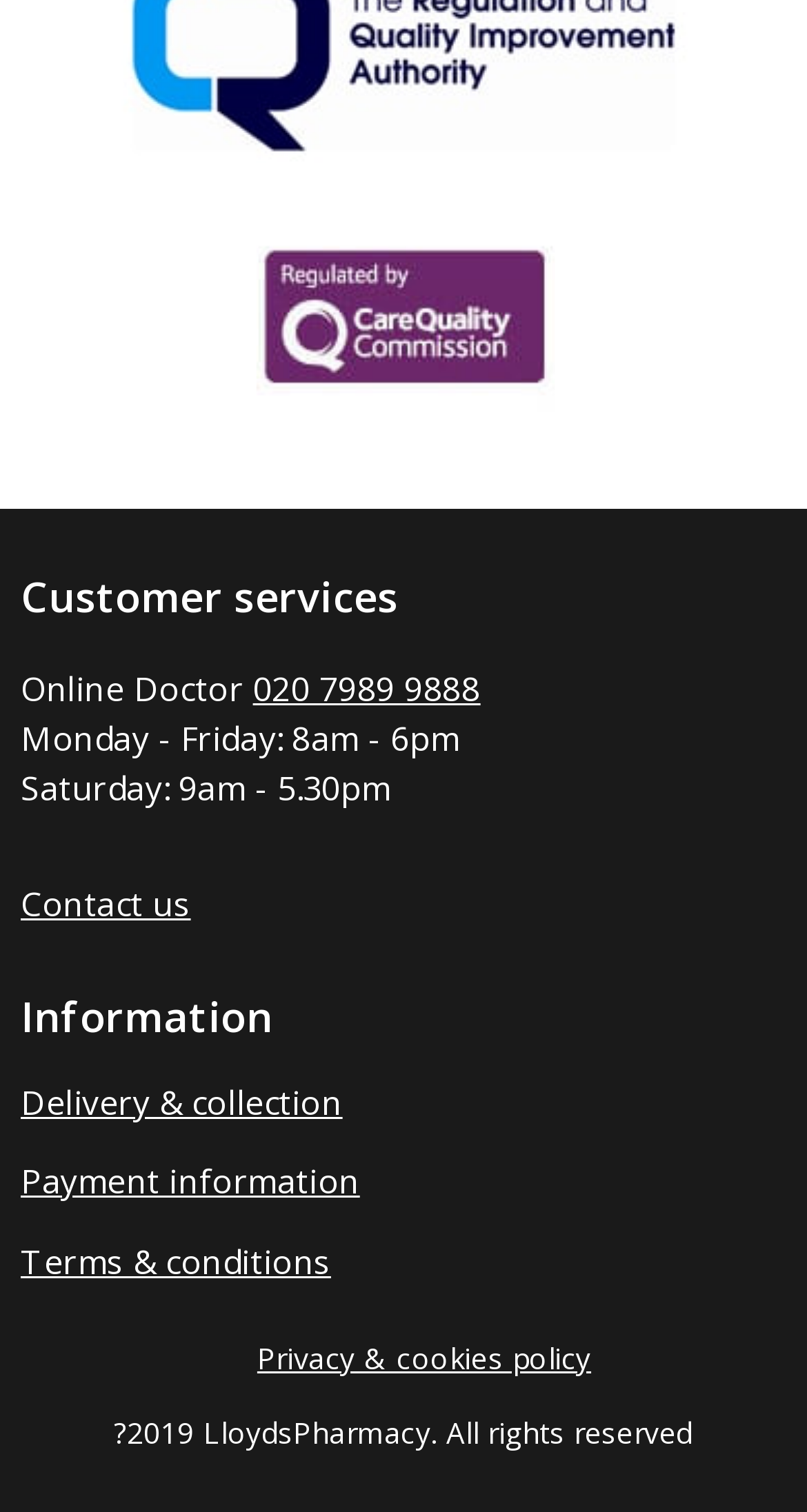Provide the bounding box coordinates of the HTML element this sentence describes: "Terms & conditions". The bounding box coordinates consist of four float numbers between 0 and 1, i.e., [left, top, right, bottom].

[0.026, 0.79, 0.41, 0.82]